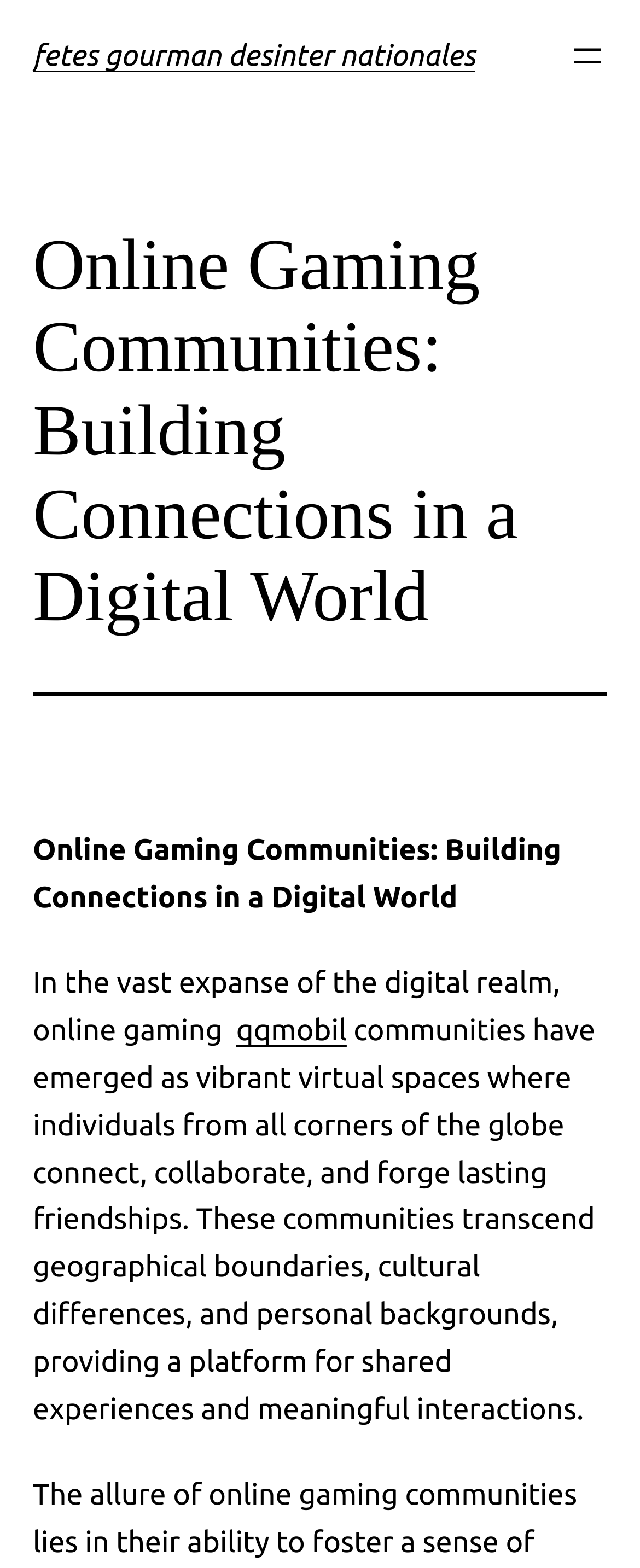Using the details from the image, please elaborate on the following question: What do online gaming communities transcend?

According to the webpage content, online gaming communities transcend geographical boundaries, cultural differences, and personal backgrounds, providing a platform for shared experiences and meaningful interactions.